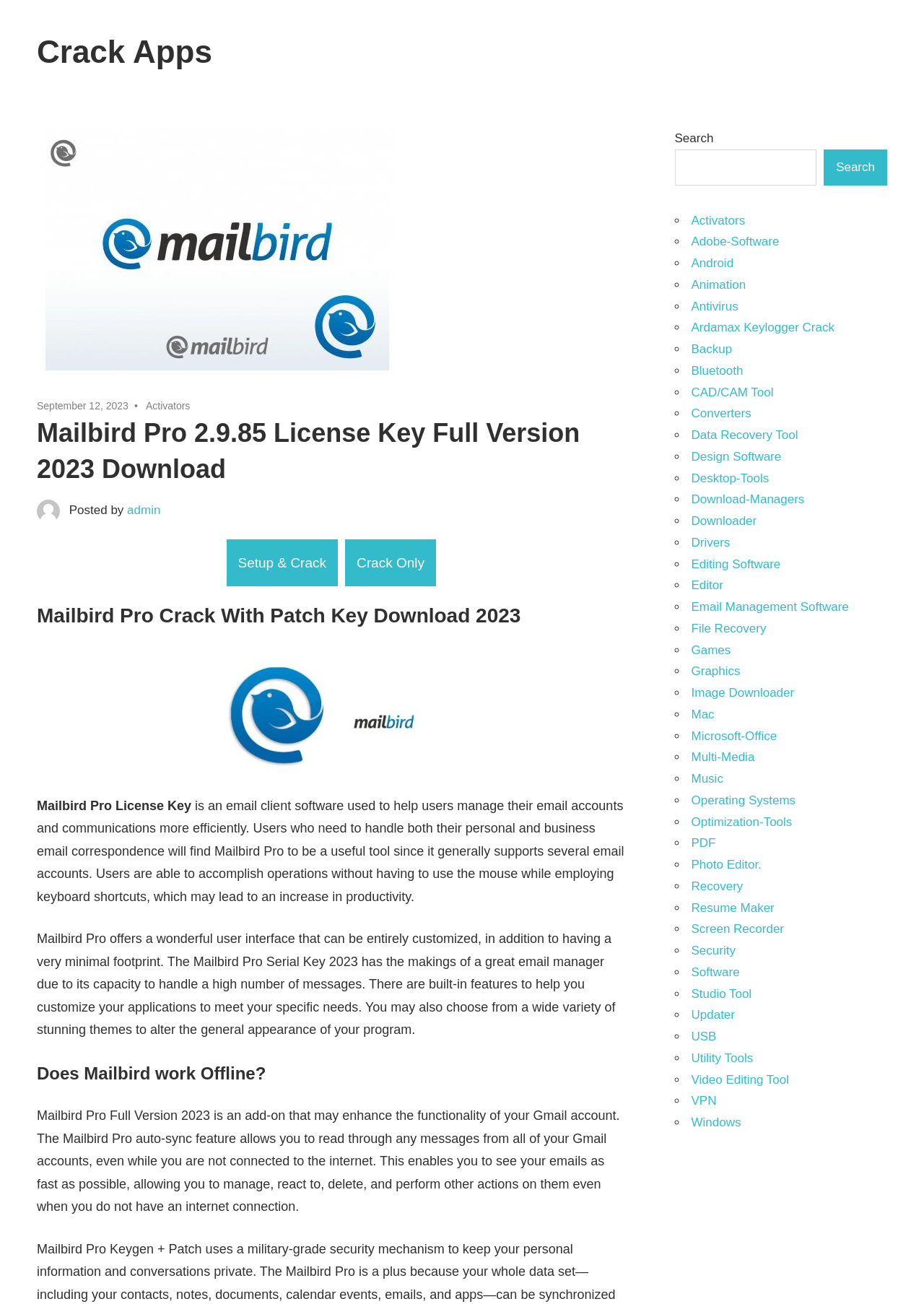Please identify the primary heading on the webpage and return its text.

Mailbird Pro 2.9.85 License Key Full Version 2023 Download